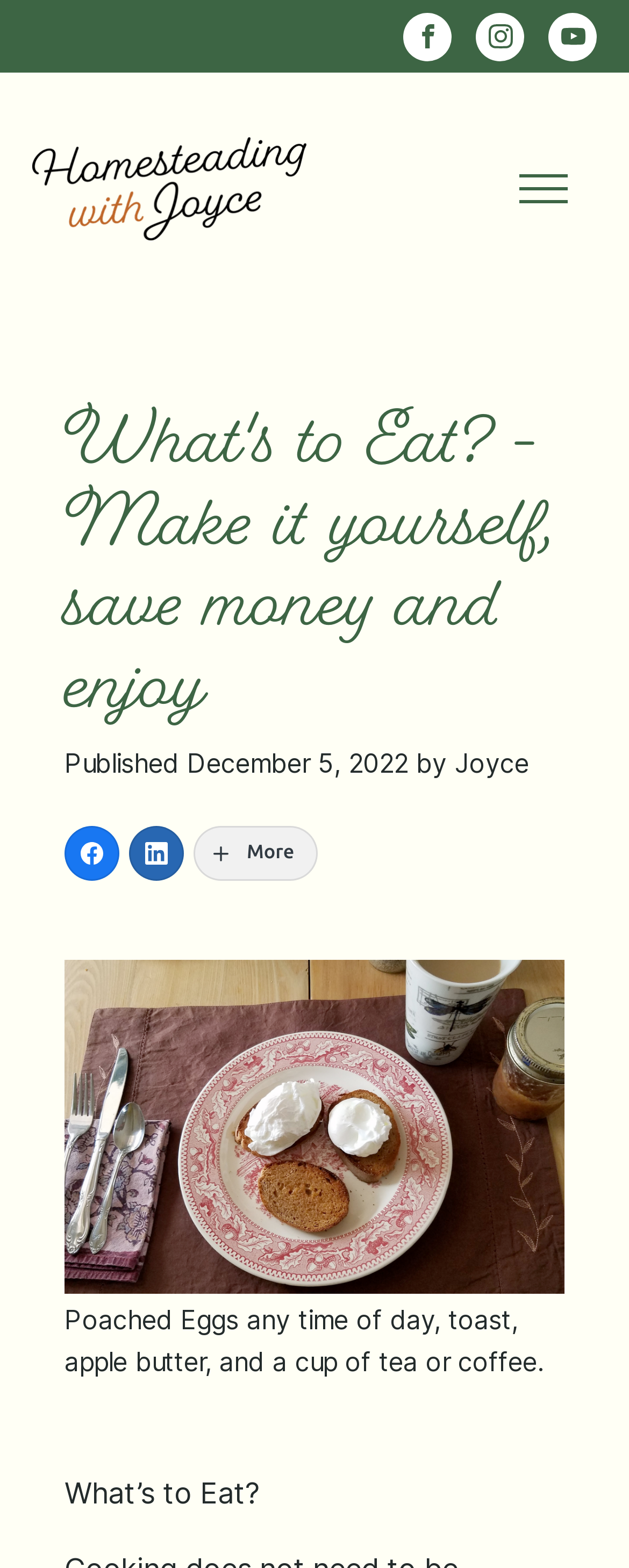Provide an in-depth caption for the contents of the webpage.

This webpage is about cooking and homesteading, with a focus on making healthy food choices. At the top right corner, there are three social media links to Facebook, Instagram, and YouTube, each accompanied by an icon. Below these links, there is a navigation menu labeled "Main" with an "Open navigation menu" button.

The main heading of the webpage reads "What's to Eat? - Make it yourself, save money and enjoy" and is centered near the top of the page. Below the heading, there is a publication date and author information, indicating that the article was published on December 5, 2022, by Joyce.

On the left side of the page, there are three more social media links to Facebook, LinkedIn, and More. Below these links, there is a large image of a table setting with toast, apple butter, and a cup of tea. The image takes up most of the width of the page.

Adjacent to the image, there is a block of text that describes a simple recipe or meal idea, mentioning poached eggs, toast, apple butter, and a cup of tea or coffee. Finally, at the very bottom of the page, there is a title or header that reads "What’s to Eat?"